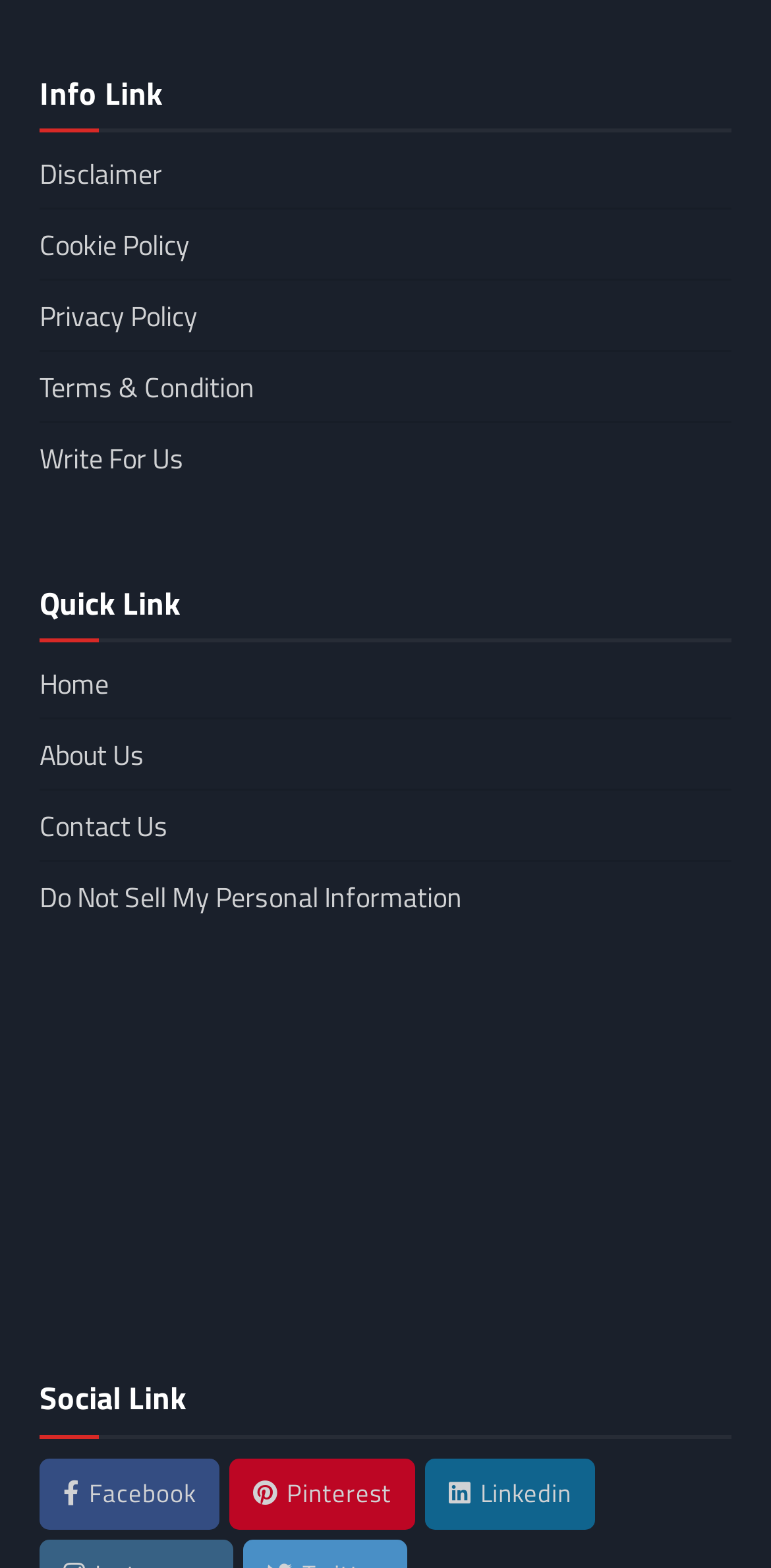Identify the bounding box coordinates for the region to click in order to carry out this instruction: "Visit the Home page". Provide the coordinates using four float numbers between 0 and 1, formatted as [left, top, right, bottom].

[0.051, 0.423, 0.141, 0.449]